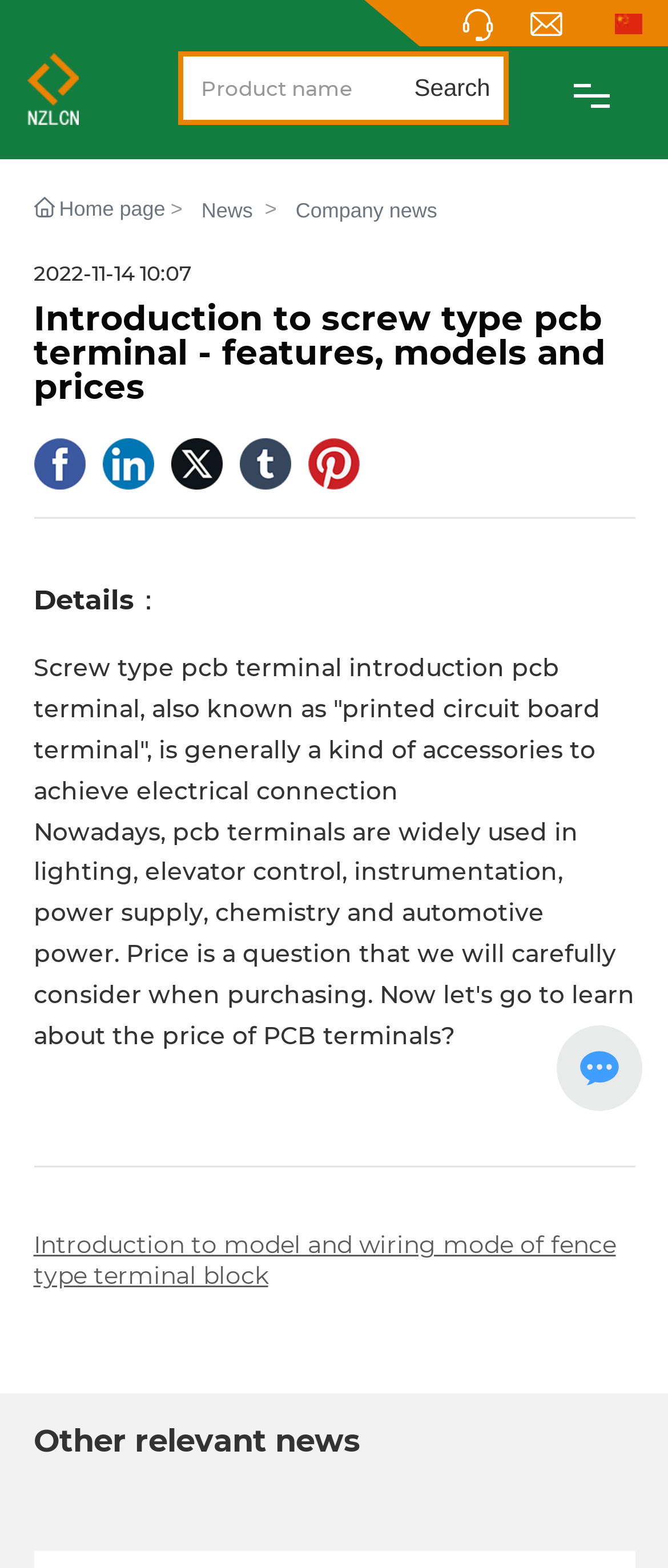Predict the bounding box of the UI element based on the description: "Home page". The coordinates should be four float numbers between 0 and 1, formatted as [left, top, right, bottom].

[0.05, 0.123, 0.248, 0.145]